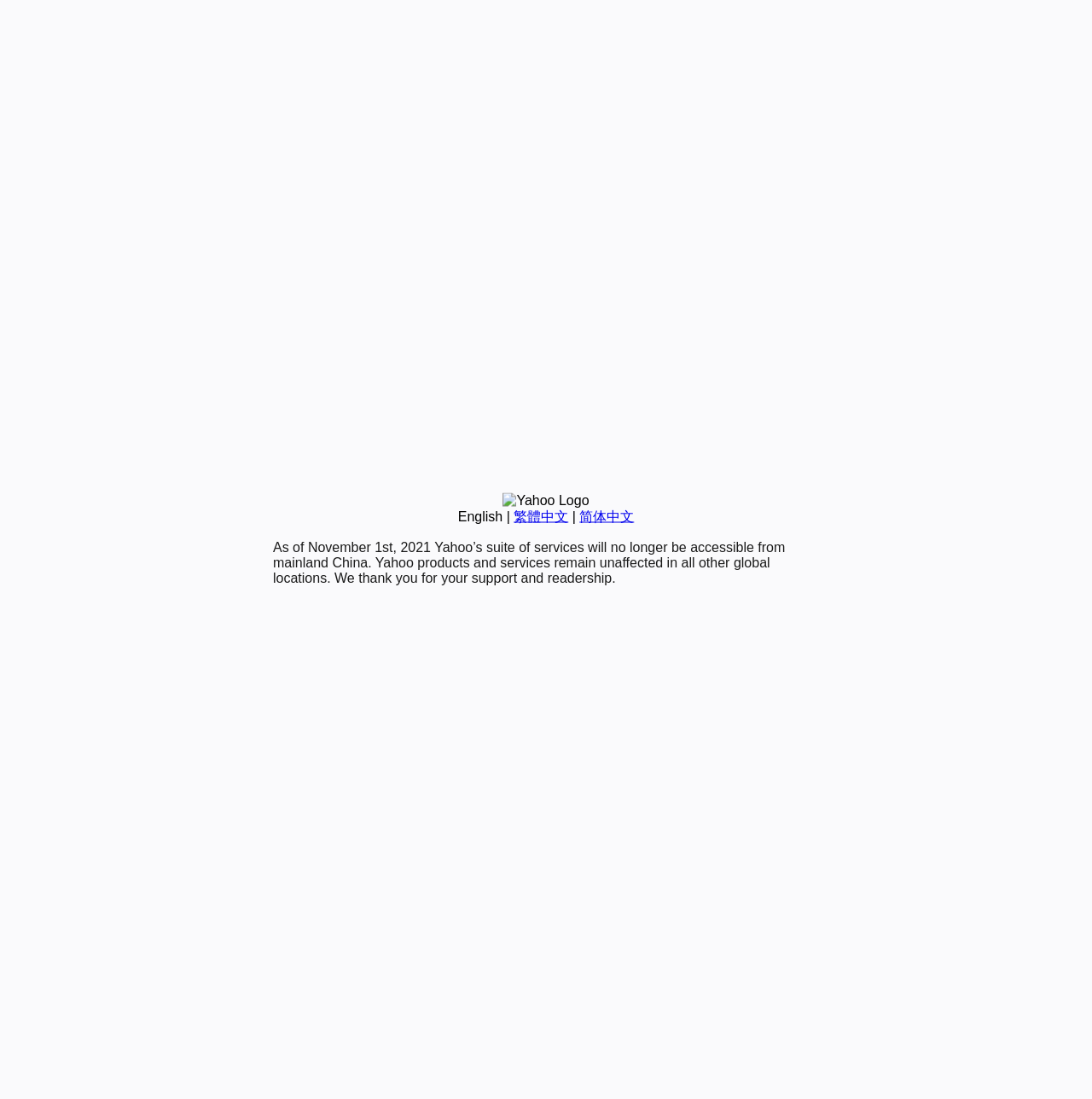Given the description of a UI element: "English", identify the bounding box coordinates of the matching element in the webpage screenshot.

[0.419, 0.463, 0.46, 0.476]